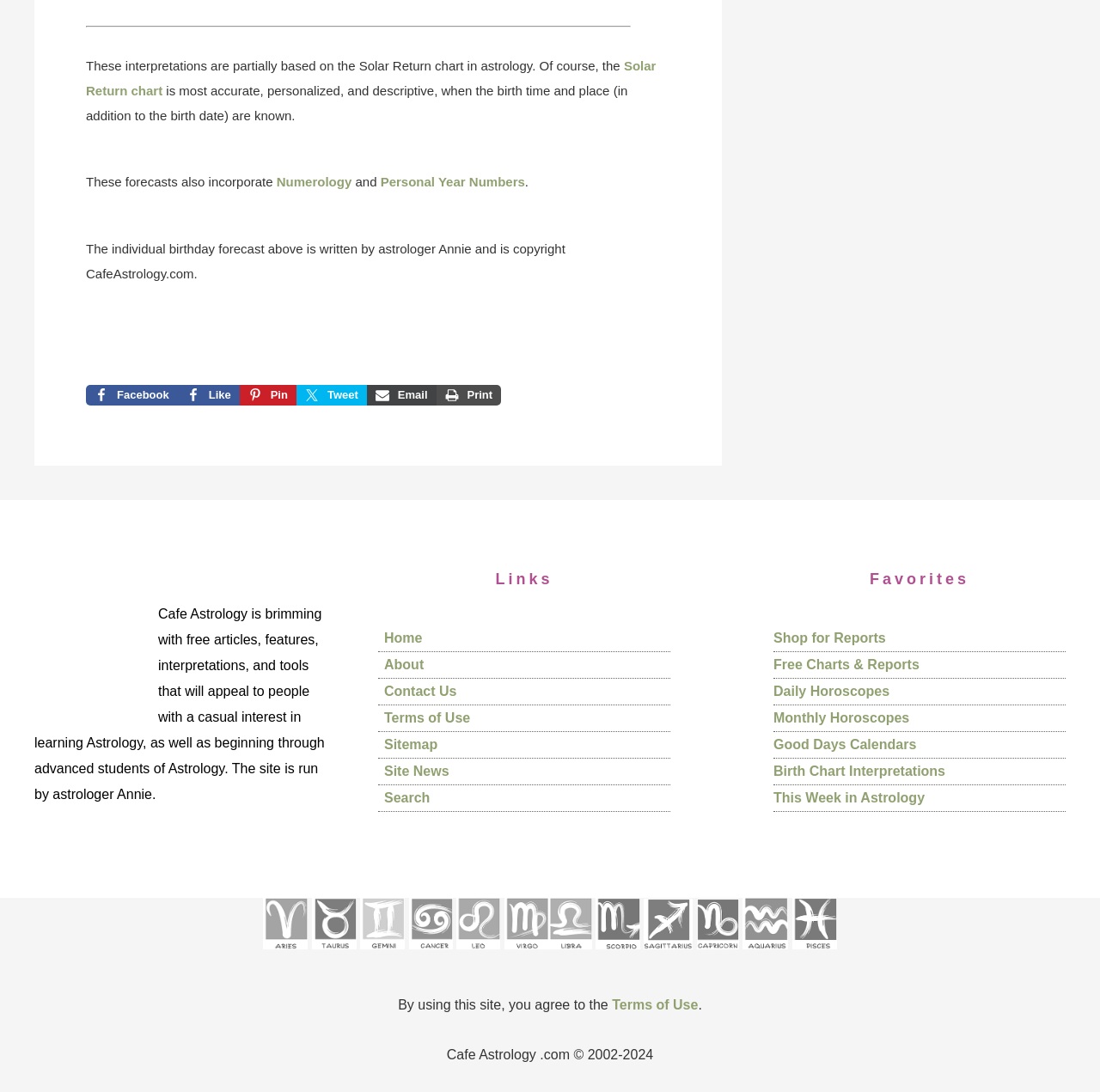Please identify the coordinates of the bounding box that should be clicked to fulfill this instruction: "Go to the Home page".

[0.349, 0.577, 0.384, 0.591]